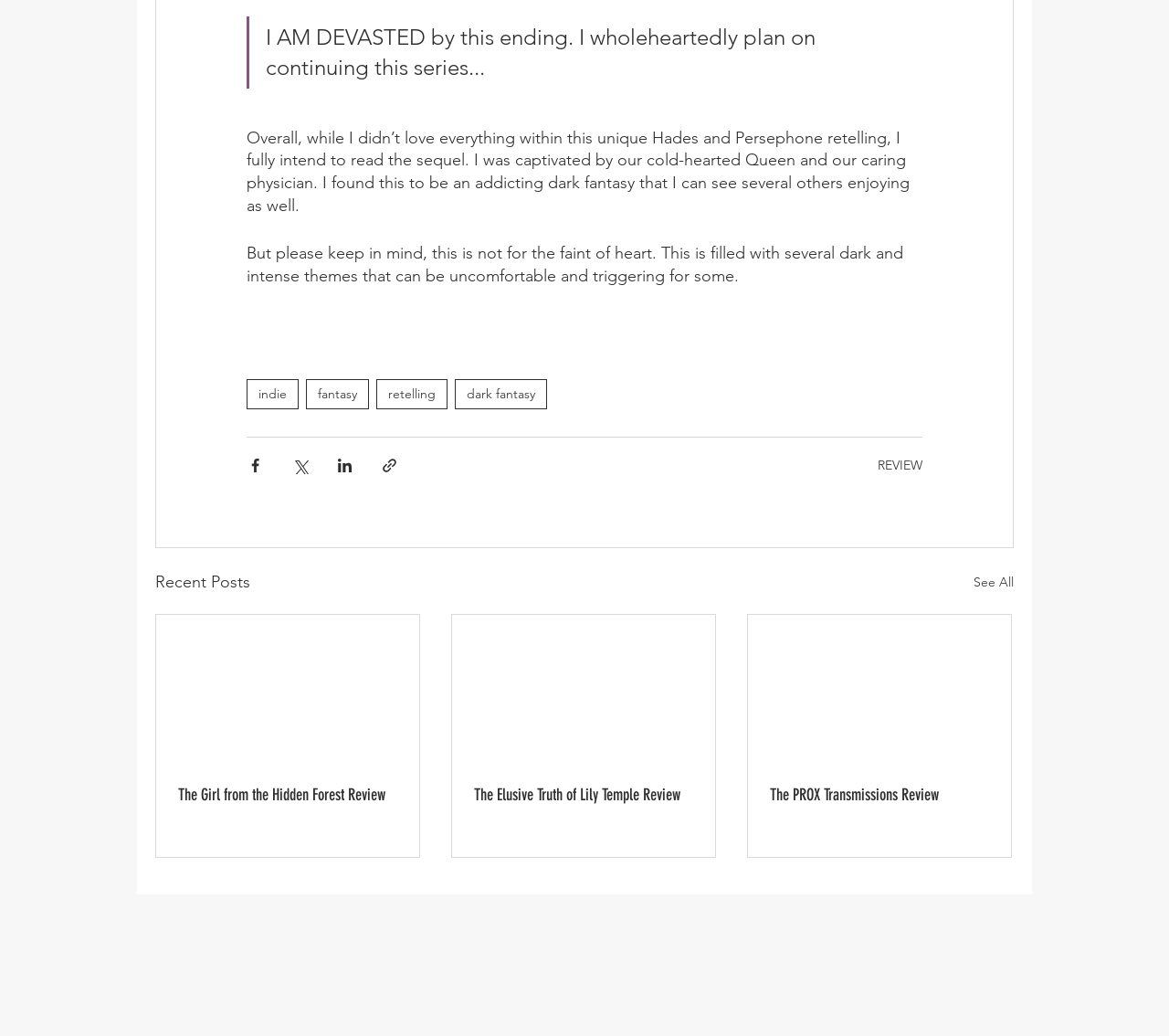Identify the bounding box for the described UI element. Provide the coordinates in (top-left x, top-left y, bottom-right x, bottom-right y) format with values ranging from 0 to 1: parent_node: The PROX Transmissions Review

[0.64, 0.594, 0.865, 0.736]